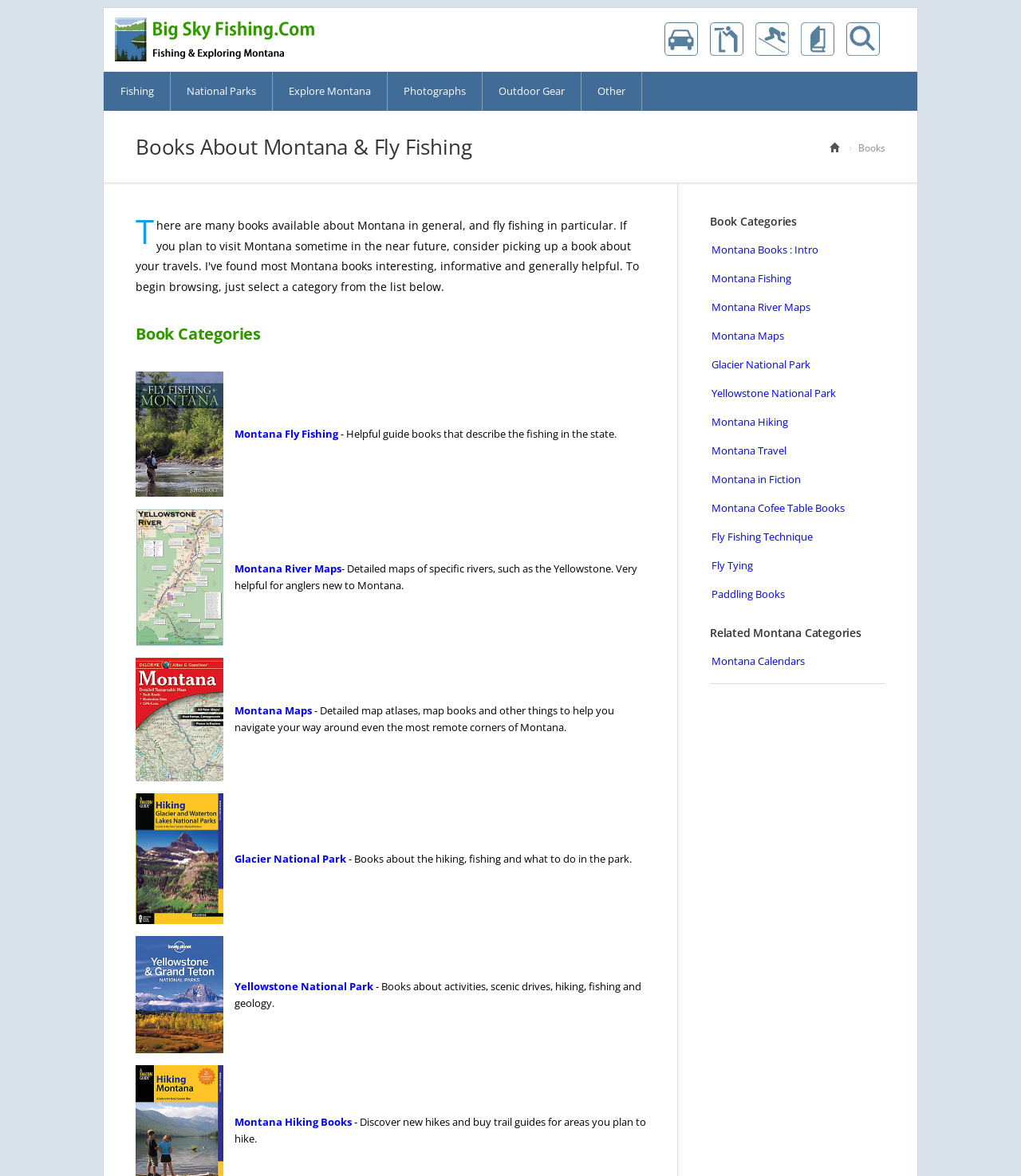Please reply to the following question using a single word or phrase: 
What is the main topic of this webpage?

Books about Montana